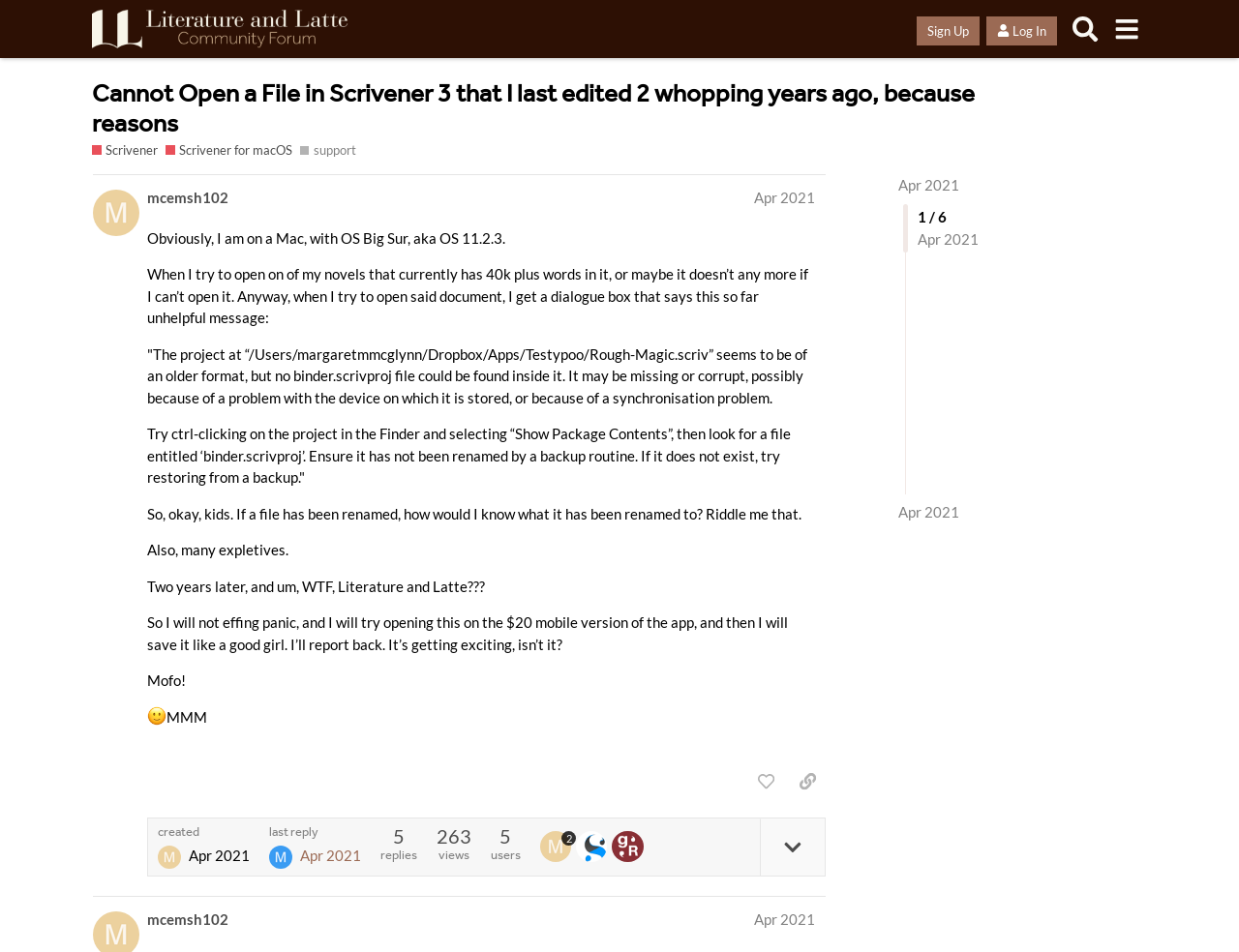Provide the bounding box coordinates of the area you need to click to execute the following instruction: "Like the post".

[0.604, 0.804, 0.633, 0.838]